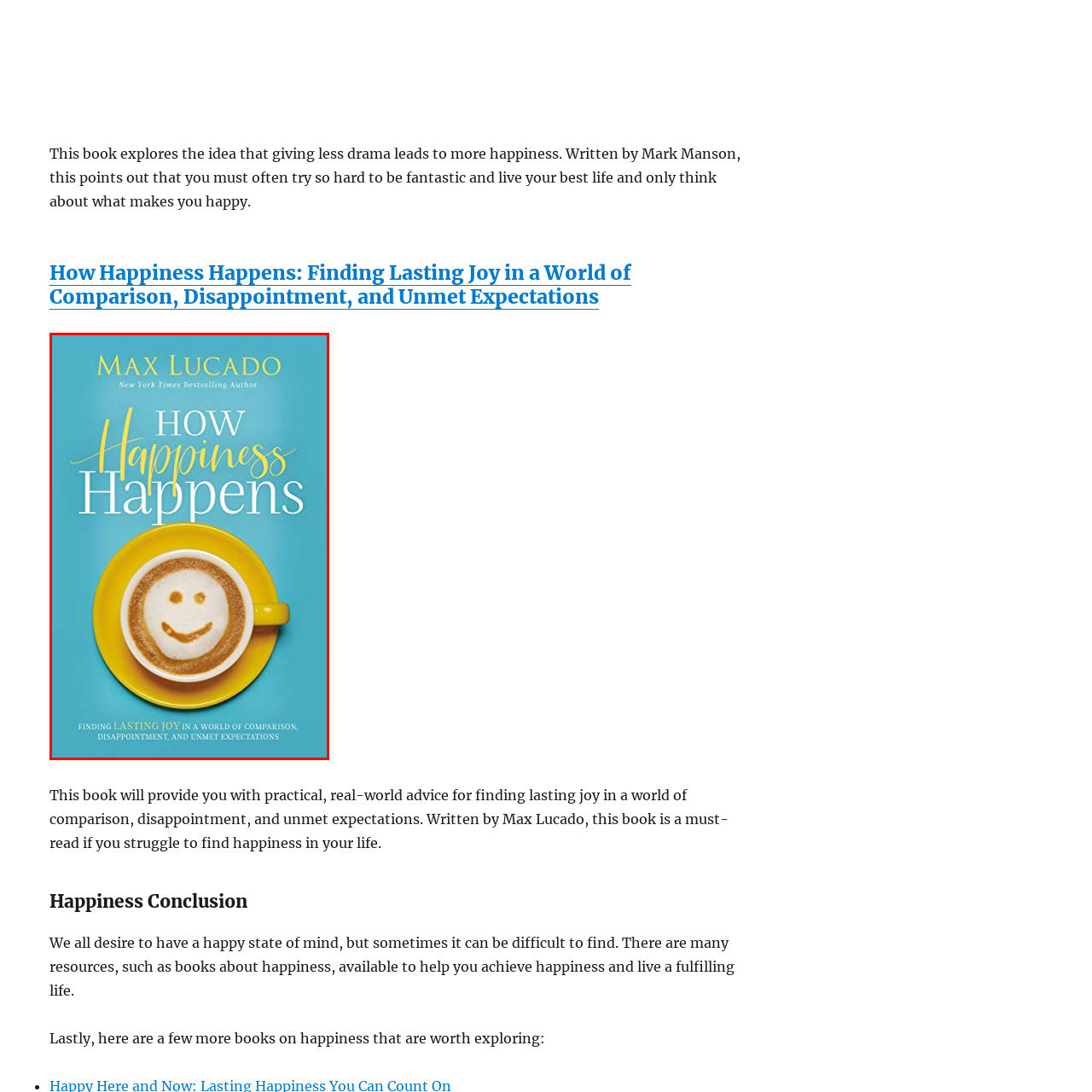Please analyze the elements within the red highlighted area in the image and provide a comprehensive answer to the following question: What is the shape of the design on the cup of coffee?

The caption describes the cup of coffee as having a smiley-face design made from foam, which implies that the design is a smiling face.